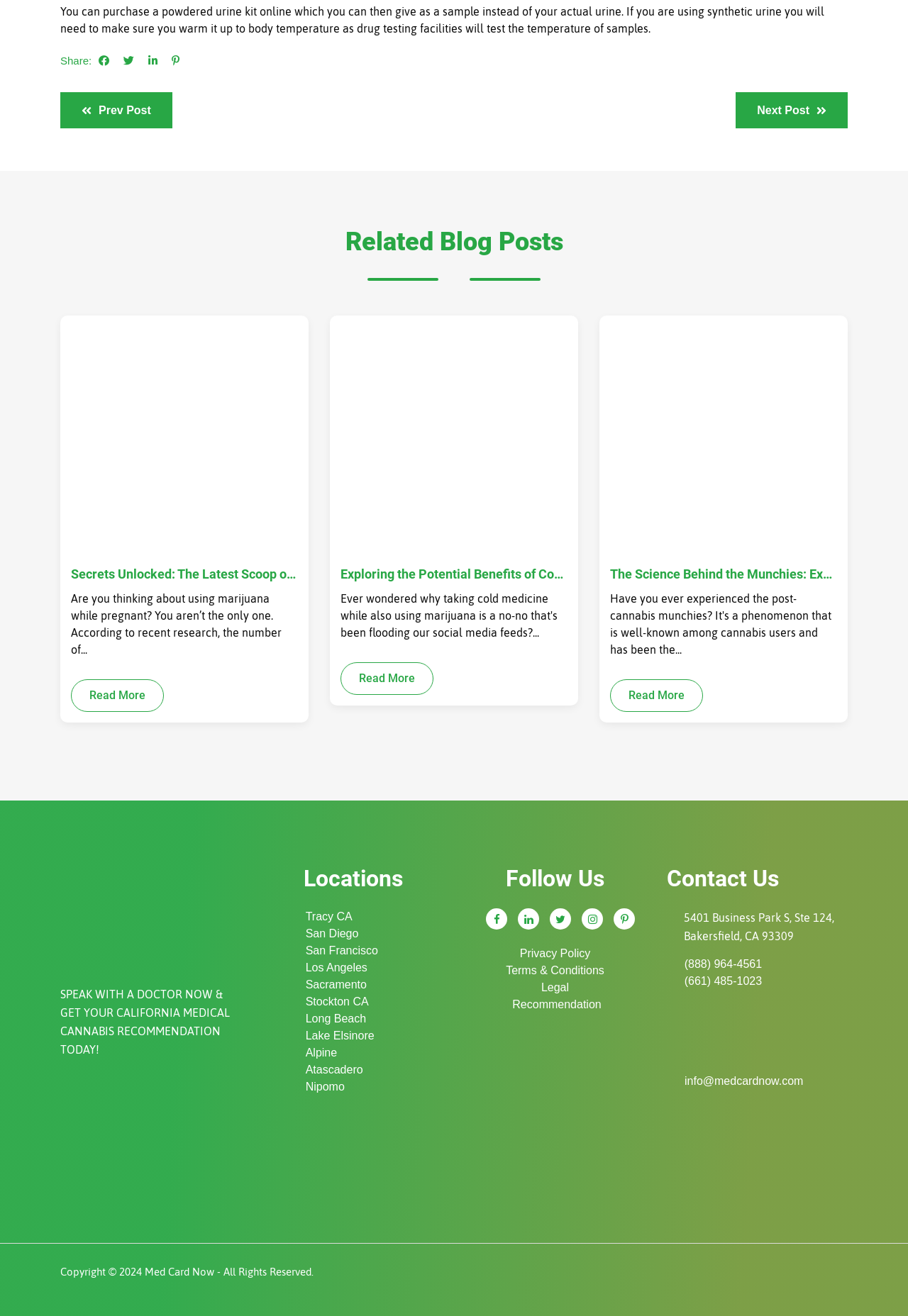Provide the bounding box coordinates for the UI element described in this sentence: "Long Beach". The coordinates should be four float values between 0 and 1, i.e., [left, top, right, bottom].

[0.336, 0.768, 0.403, 0.78]